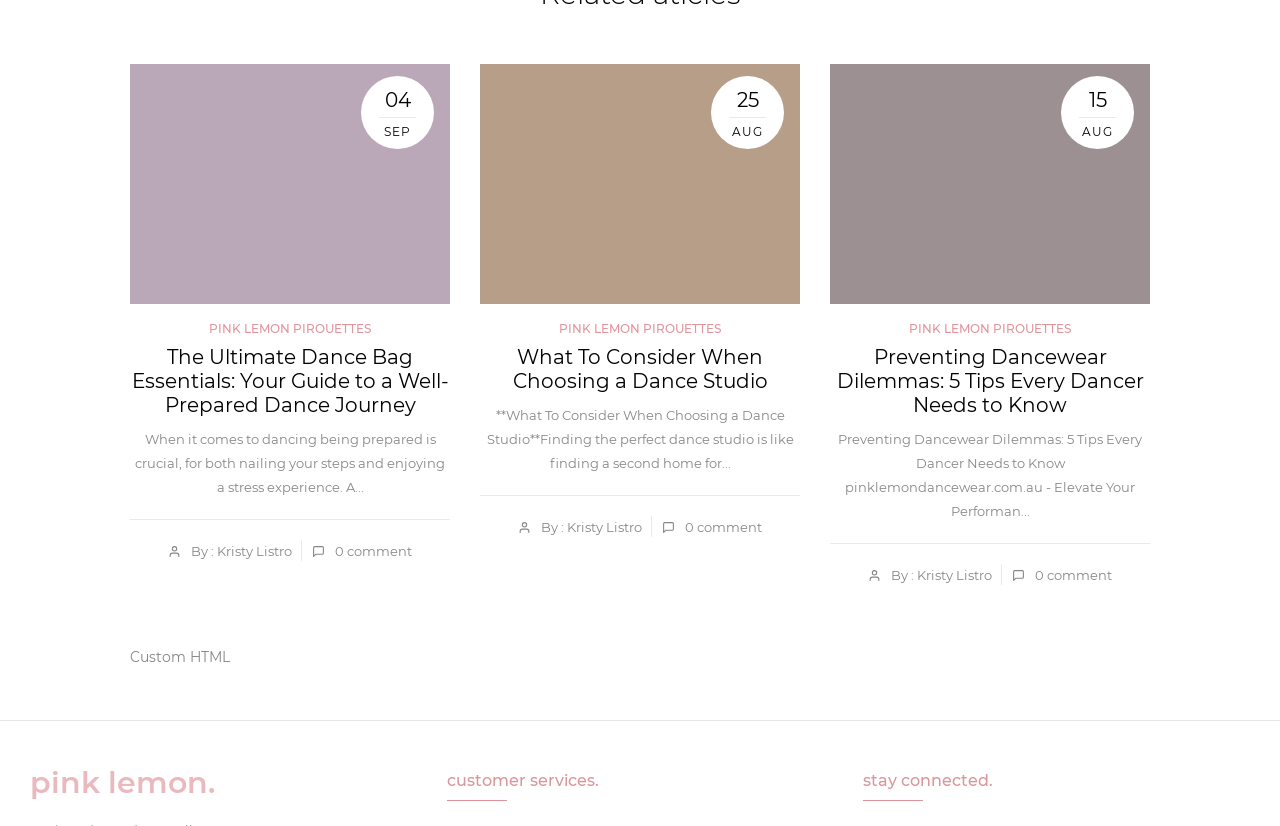Who wrote the second article?
Please look at the screenshot and answer in one word or a short phrase.

Kristy Listro